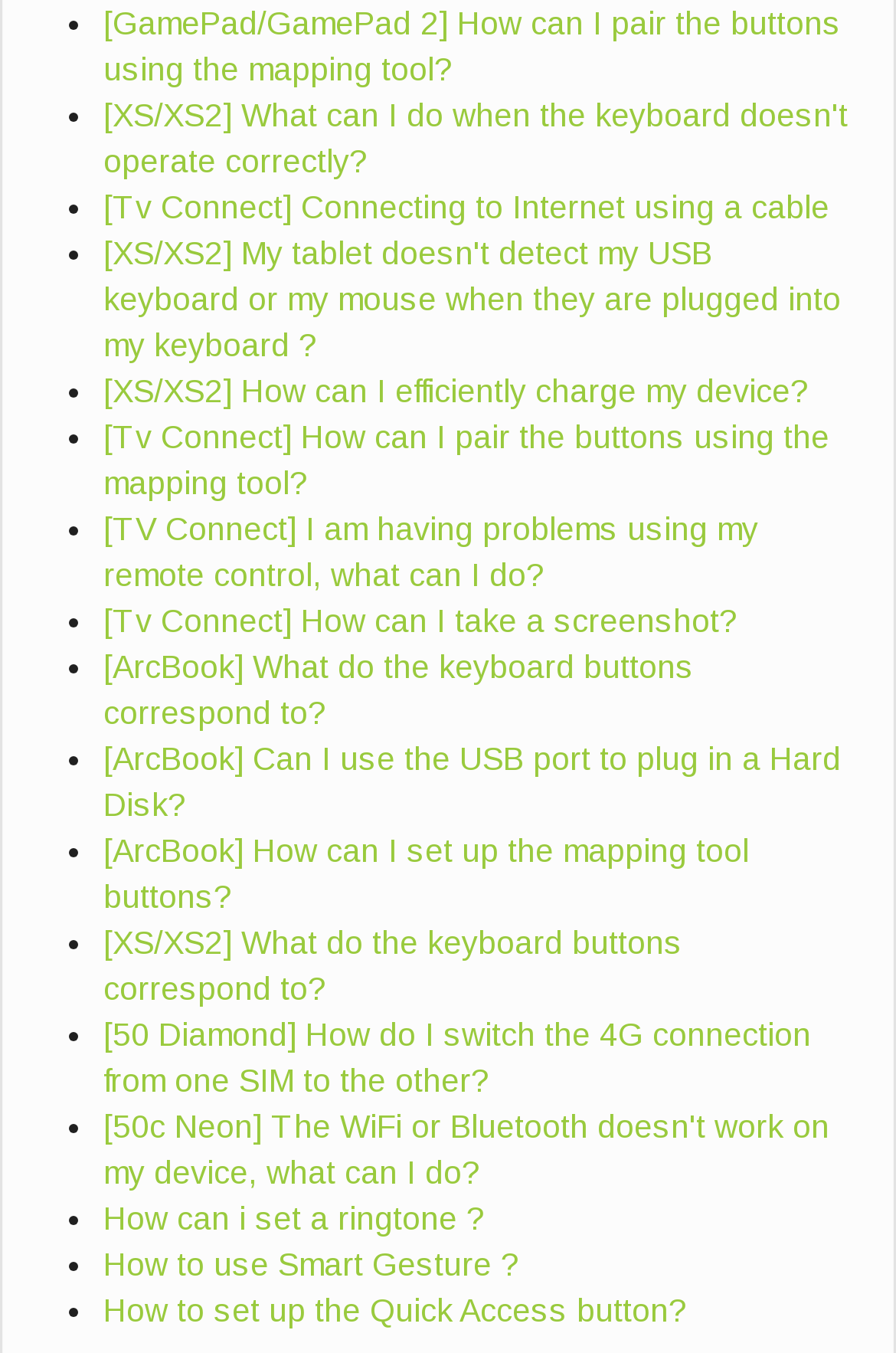Determine the bounding box coordinates of the region to click in order to accomplish the following instruction: "Find out how to take a screenshot on Tv Connect". Provide the coordinates as four float numbers between 0 and 1, specifically [left, top, right, bottom].

[0.115, 0.445, 0.823, 0.472]